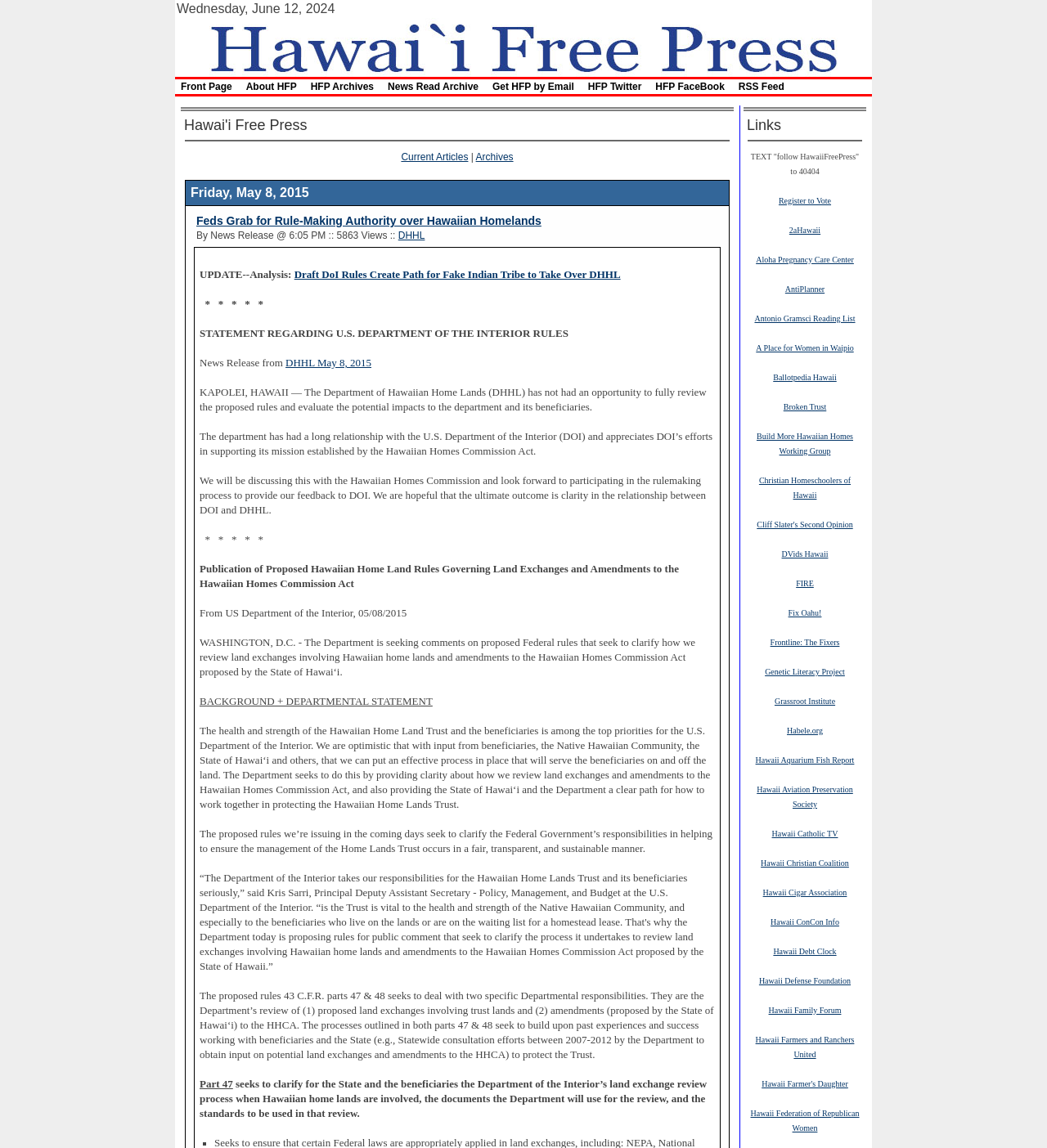Determine the bounding box coordinates (top-left x, top-left y, bottom-right x, bottom-right y) of the UI element described in the following text: Ballotpedia Hawaii

[0.738, 0.323, 0.799, 0.333]